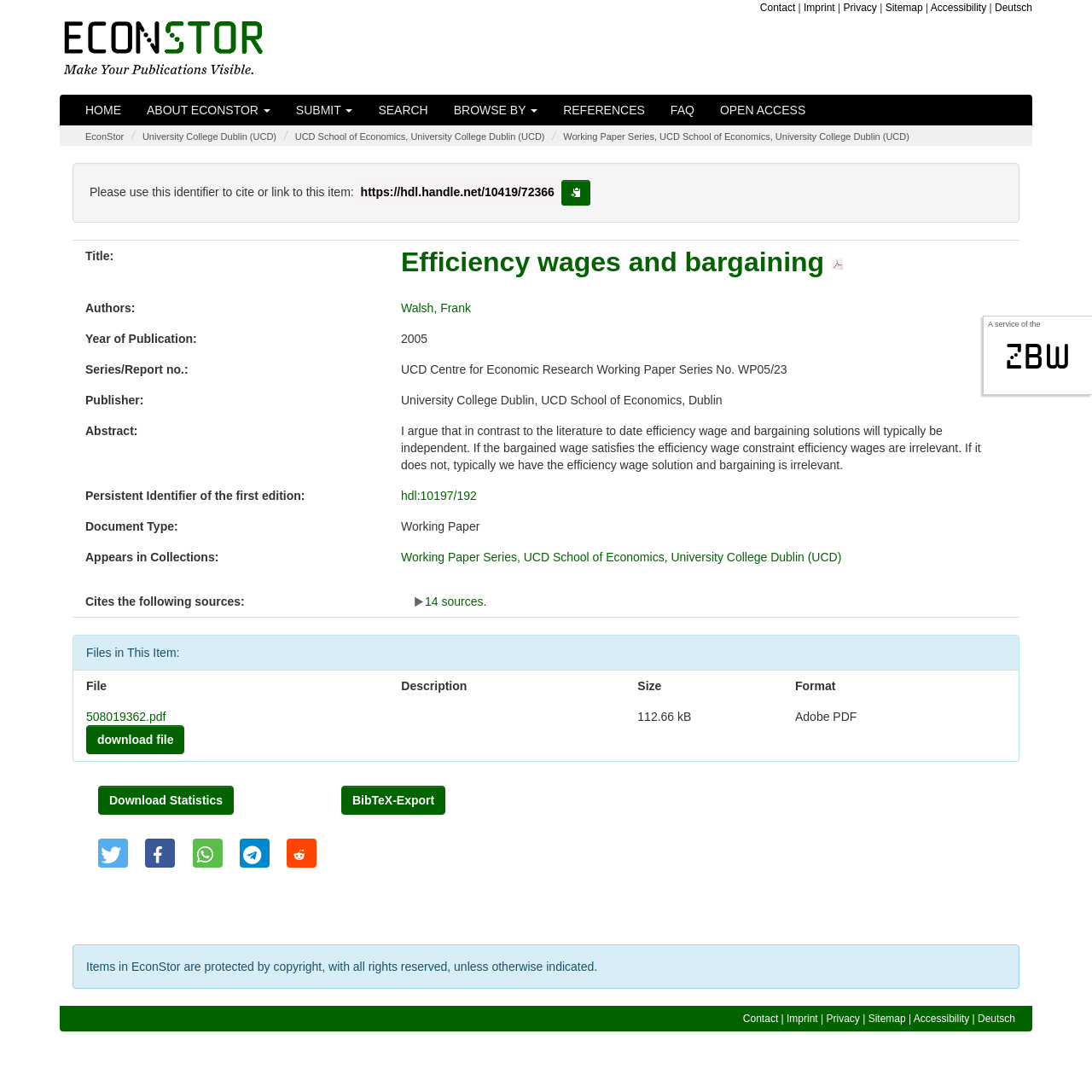What is the title of the paper?
Look at the image and answer with only one word or phrase.

Efficiency wages and bargaining